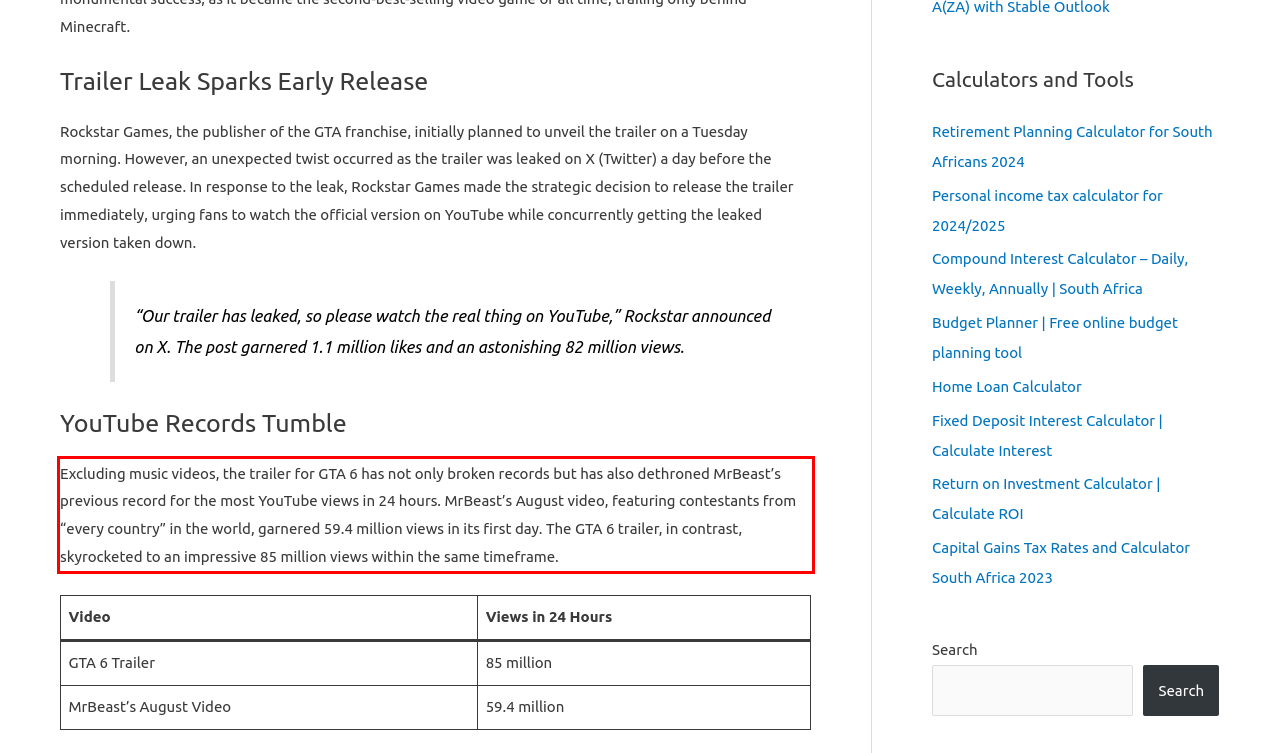Within the provided webpage screenshot, find the red rectangle bounding box and perform OCR to obtain the text content.

Excluding music videos, the trailer for GTA 6 has not only broken records but has also dethroned MrBeast’s previous record for the most YouTube views in 24 hours. MrBeast’s August video, featuring contestants from “every country” in the world, garnered 59.4 million views in its first day. The GTA 6 trailer, in contrast, skyrocketed to an impressive 85 million views within the same timeframe.